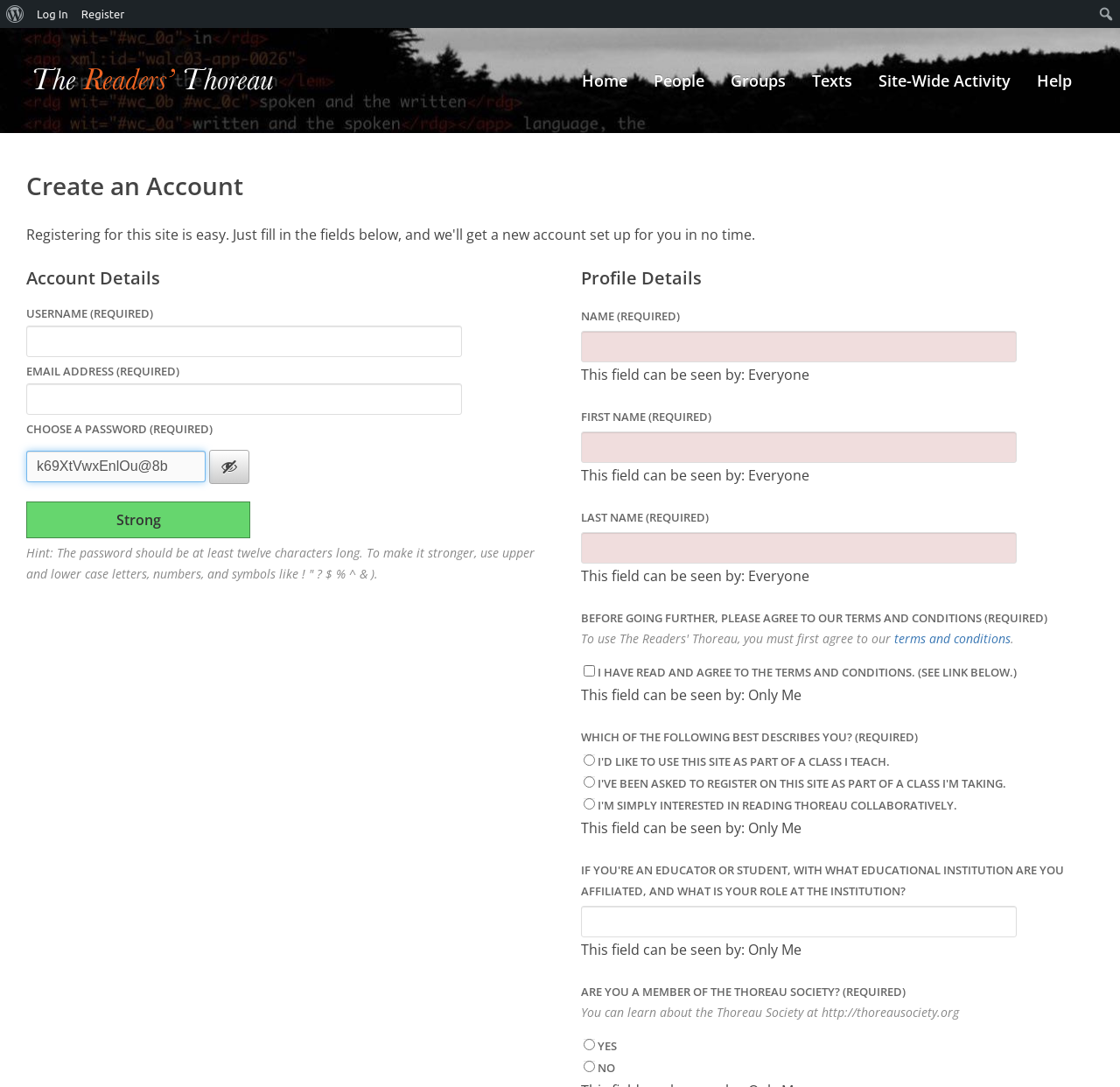Locate the bounding box coordinates of the area to click to fulfill this instruction: "Enter username". The bounding box should be presented as four float numbers between 0 and 1, in the order [left, top, right, bottom].

[0.023, 0.3, 0.412, 0.329]